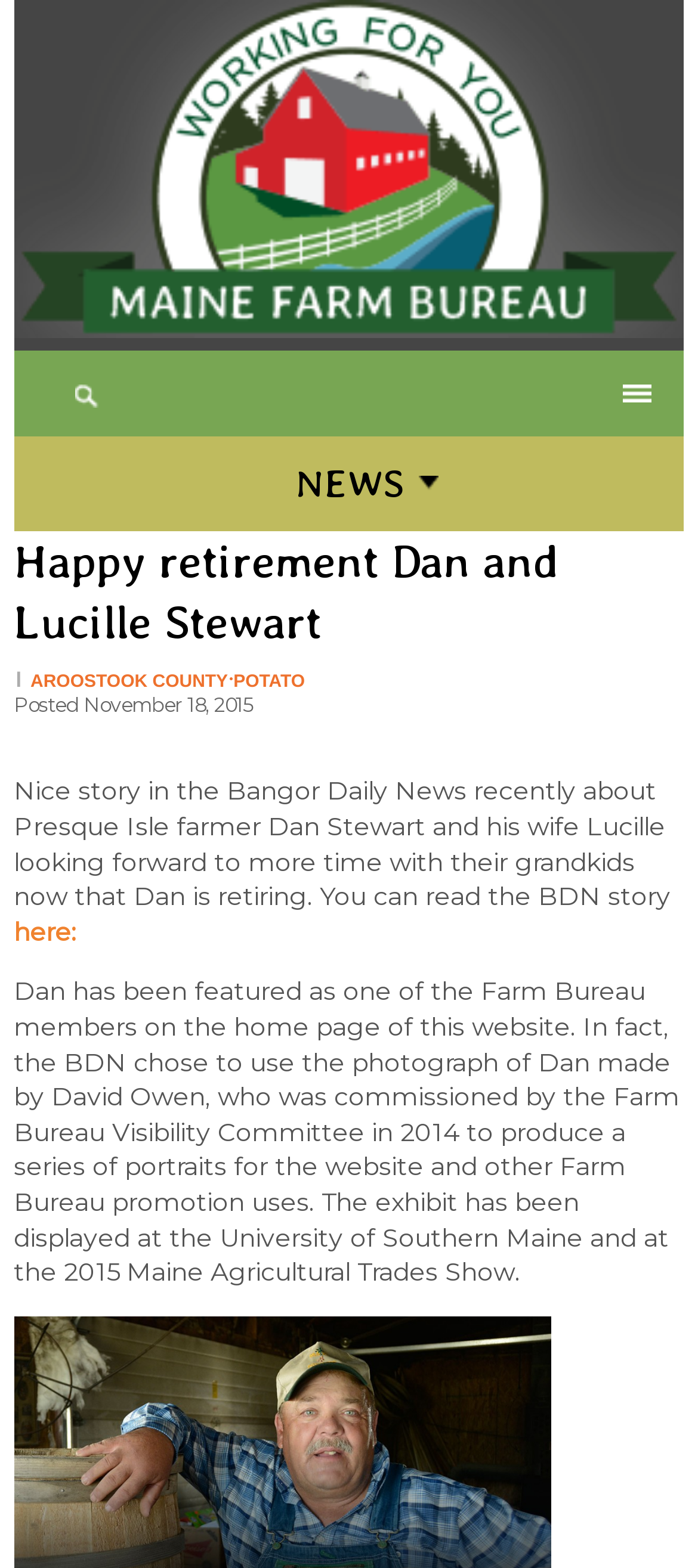What is Dan Stewart looking forward to?
Deliver a detailed and extensive answer to the question.

According to the webpage, Dan Stewart is retiring and looking forward to more time with his grandkids, as mentioned in the article from the Bangor Daily News.